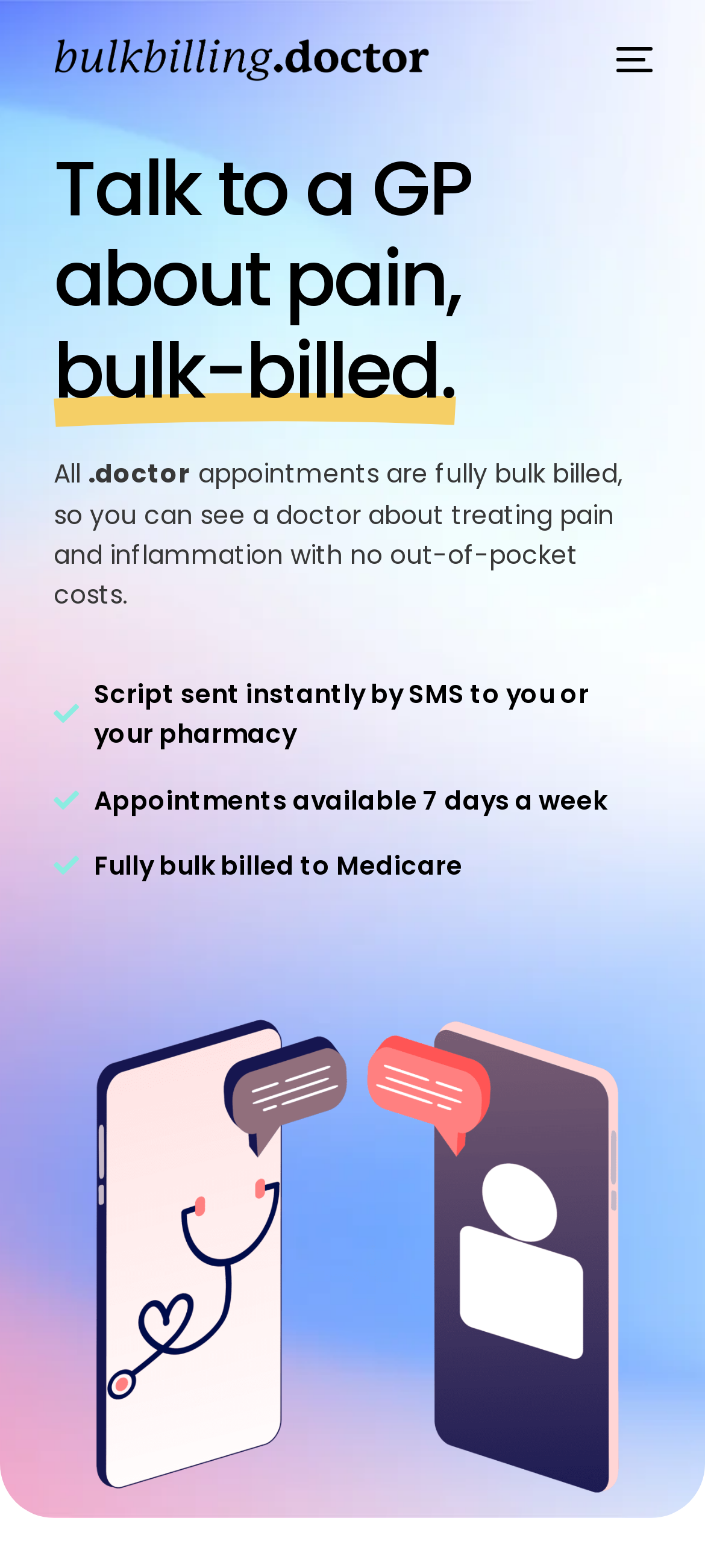Given the description of the UI element: "Terms of Service", predict the bounding box coordinates in the form of [left, top, right, bottom], with each value being a float between 0 and 1.

[0.347, 0.937, 0.653, 0.96]